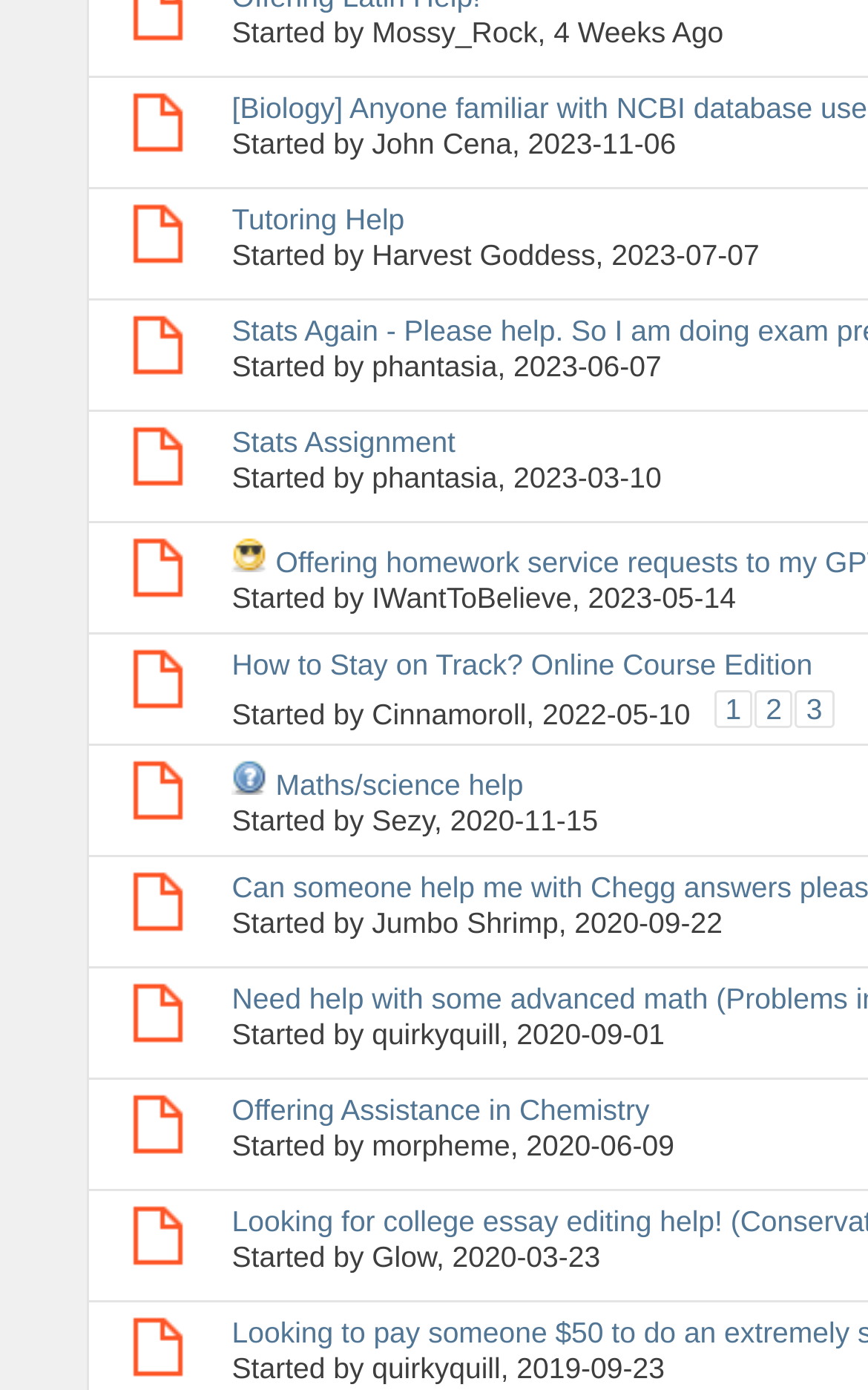How many threads are started by quirkyquill?
Using the visual information from the image, give a one-word or short-phrase answer.

2